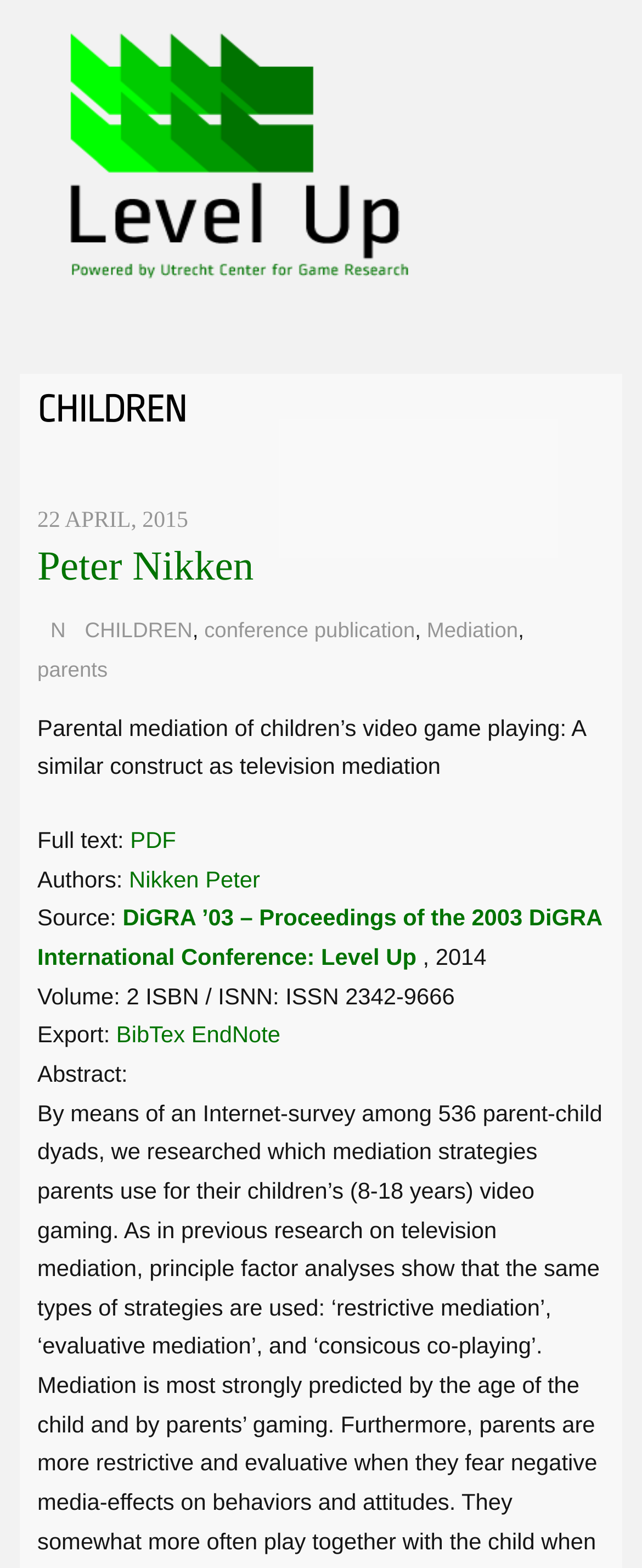What is the source of the publication?
From the image, respond using a single word or phrase.

DiGRA ’03 – Proceedings of the 2003 DiGRA International Conference: Level Up